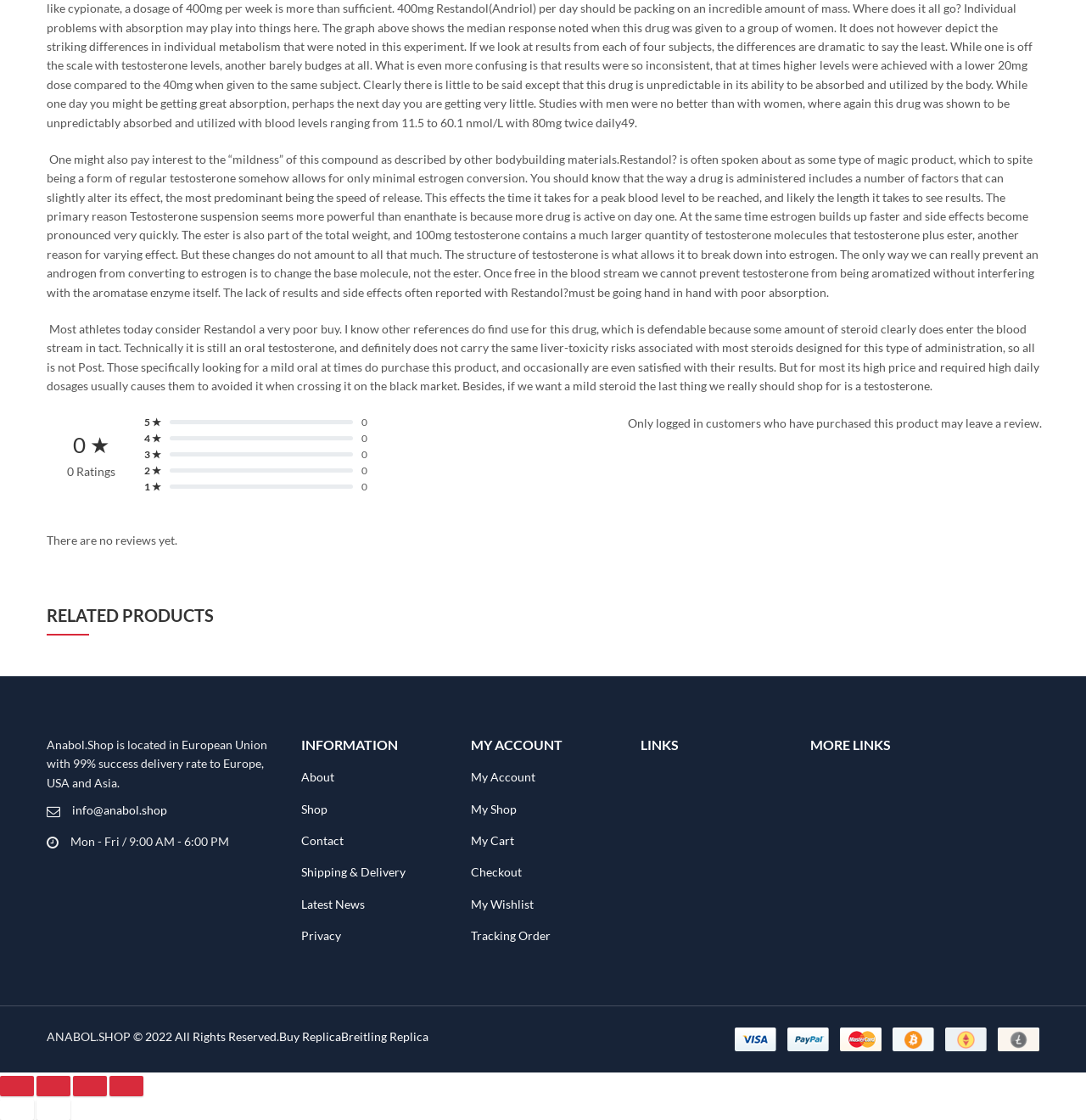Please indicate the bounding box coordinates of the element's region to be clicked to achieve the instruction: "Click on the 'REVIEWS (0)' tab". Provide the coordinates as four float numbers between 0 and 1, i.e., [left, top, right, bottom].

[0.043, 0.369, 0.957, 0.507]